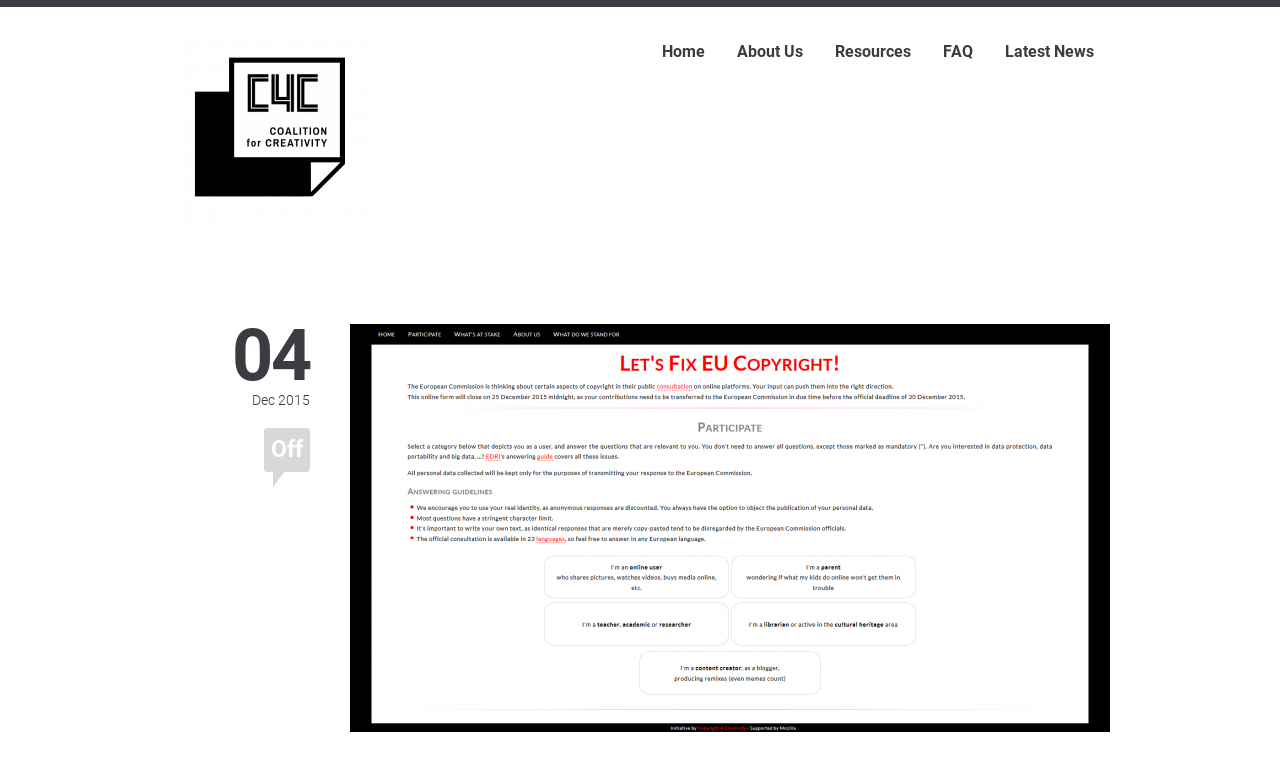Determine the bounding box coordinates (top-left x, top-left y, bottom-right x, bottom-right y) of the UI element described in the following text: title="C4C"

[0.133, 0.244, 0.289, 0.299]